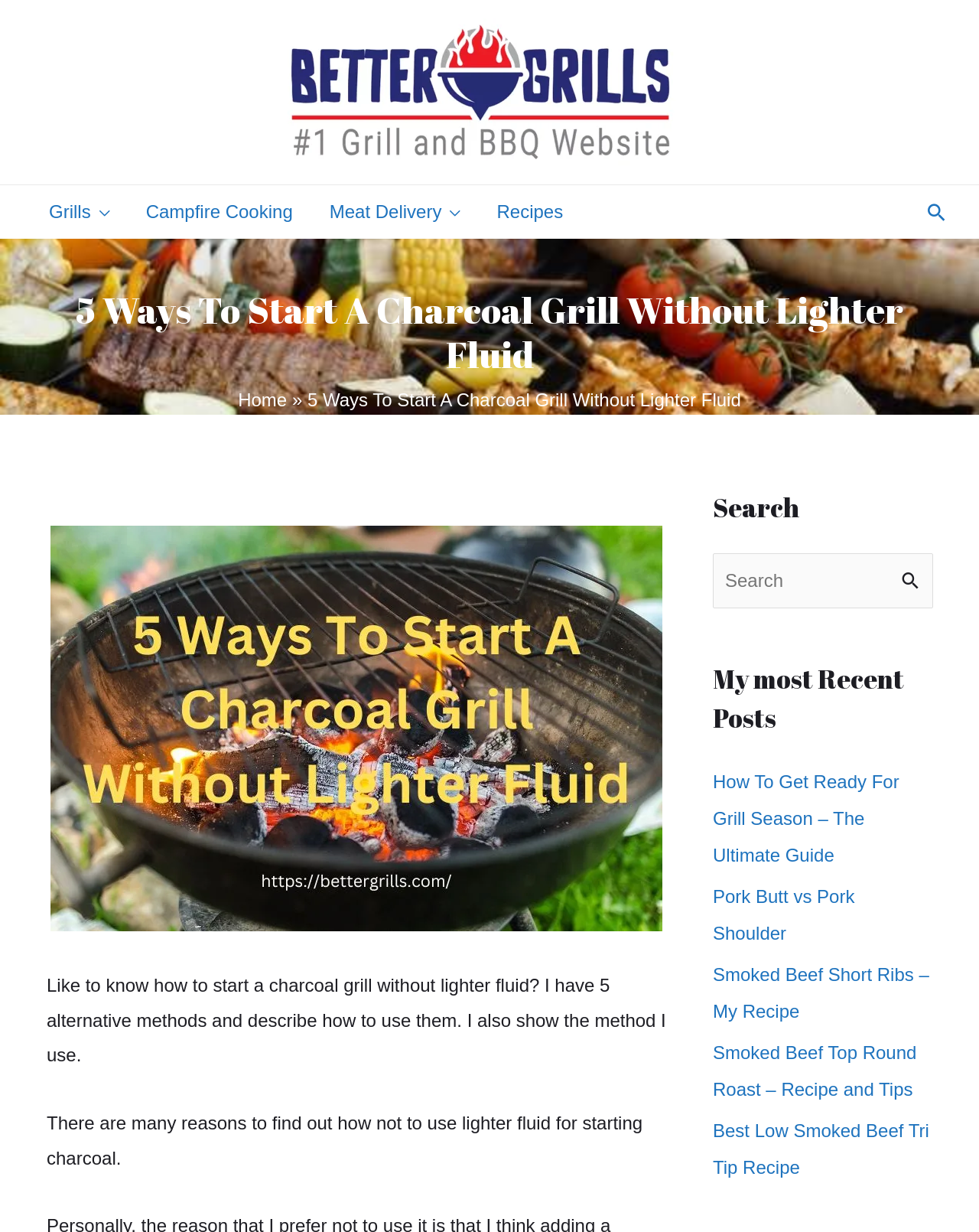How many alternative methods are described on this webpage?
Answer the question with a detailed and thorough explanation.

The heading '5 Ways To Start A Charcoal Grill Without Lighter Fluid' and the text 'I have 5 alternative methods and describe how to use them' both indicate that there are 5 alternative methods described on this webpage.